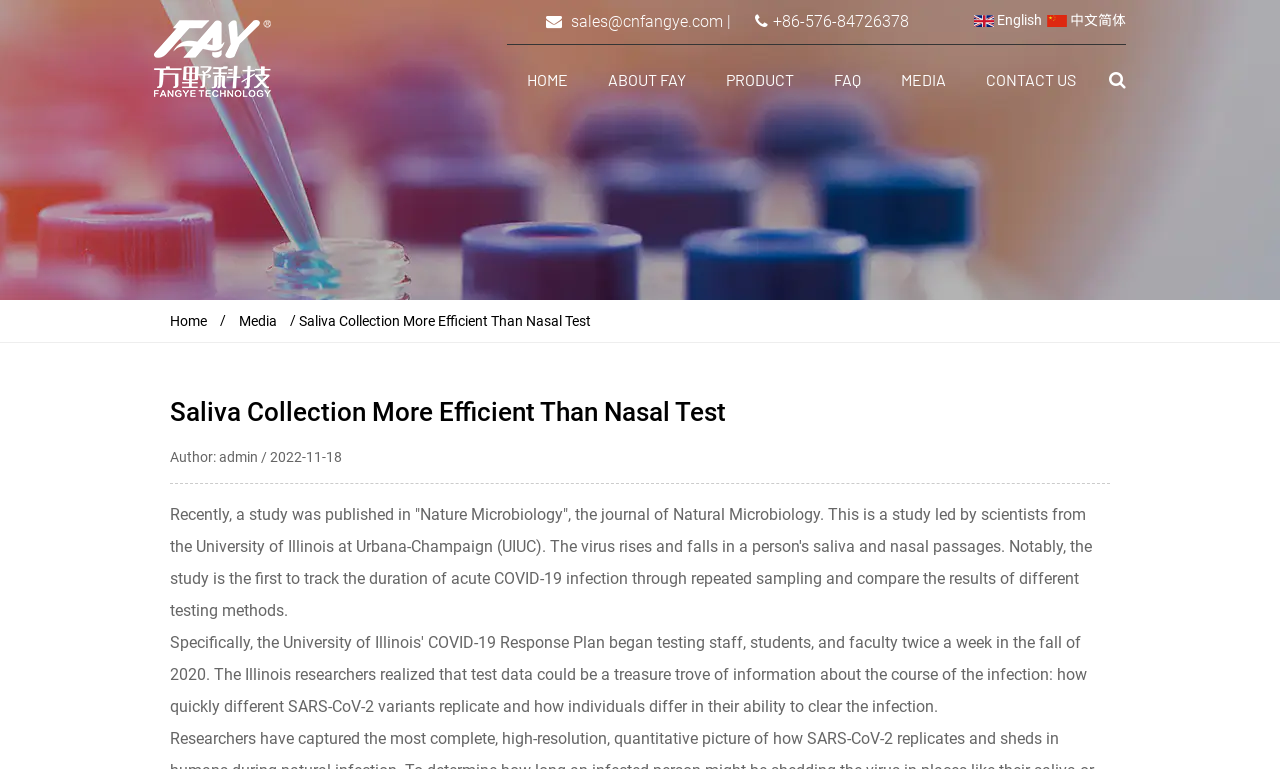Describe all the key features and sections of the webpage thoroughly.

The webpage is about a study on saliva collection being more efficient than nasal tests, published by Zhejiang Fangye BioTech Co.,Ltd. At the top left, there is a logo of the company, accompanied by a link to the company's website. On the top right, there are language options, including English and simplified Chinese.

Below the language options, there is a section with contact information, including an email address, a phone number, and a separator line. Above this section, there are navigation links to different parts of the website, such as HOME, ABOUT FAY, PRODUCT, FAQ, MEDIA, and CONTACT US.

The main content of the webpage is an article with a heading "Saliva Collection More Efficient Than Nasal Test". The article is divided into sections, with the first section describing a study published in "Nature Microbiology" led by scientists from the University of Illinois at Urbana-Champaign. The study tracks the duration of acute COVID-19 infection through repeated sampling and compares the results of different testing methods.

On the left side of the article, there is a navigation menu with links to HOME and MEDIA. The article is dated November 18, 2022, and is attributed to an author named admin.